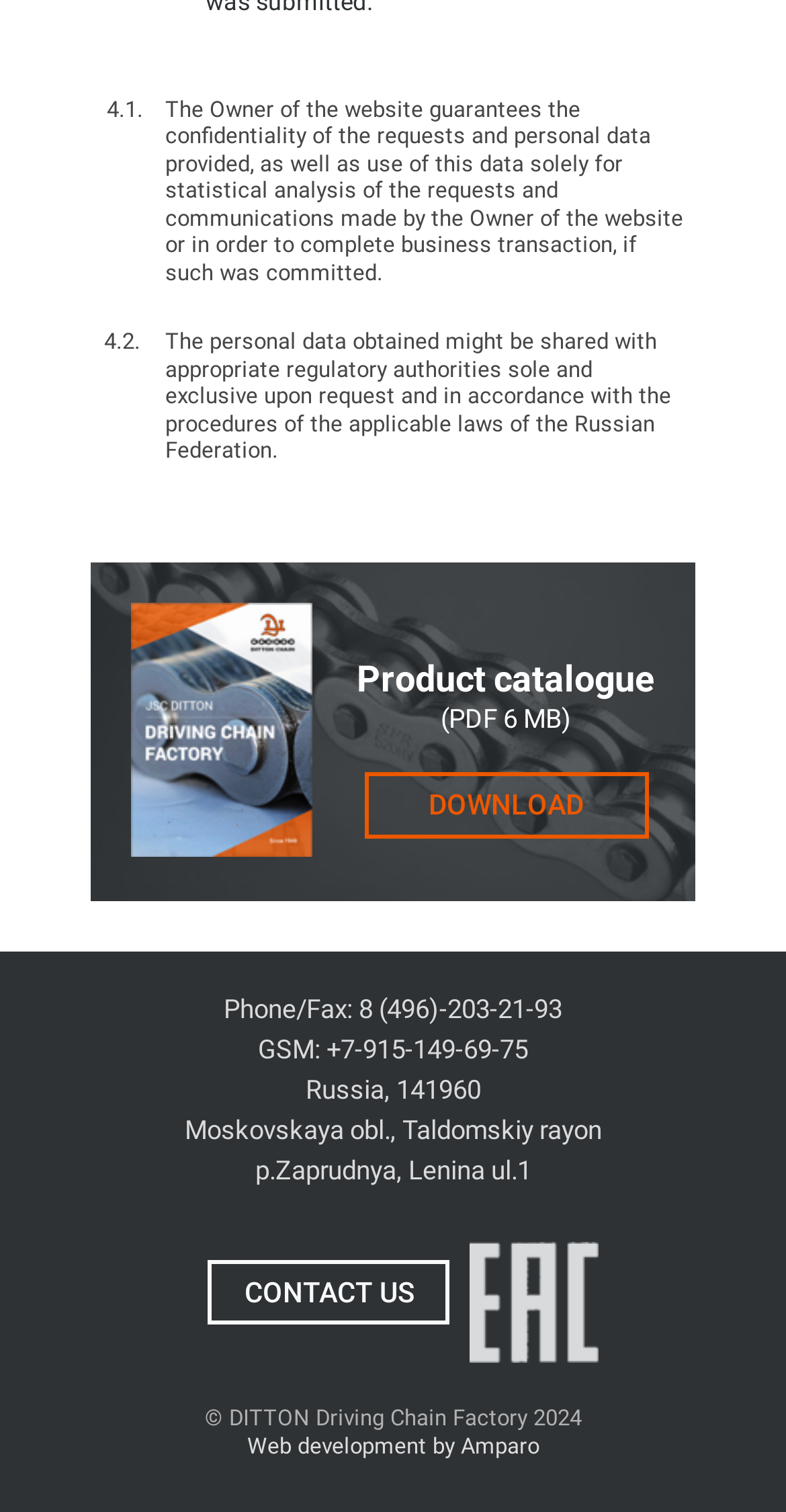Please answer the following question using a single word or phrase: 
Who developed the website?

Amparo